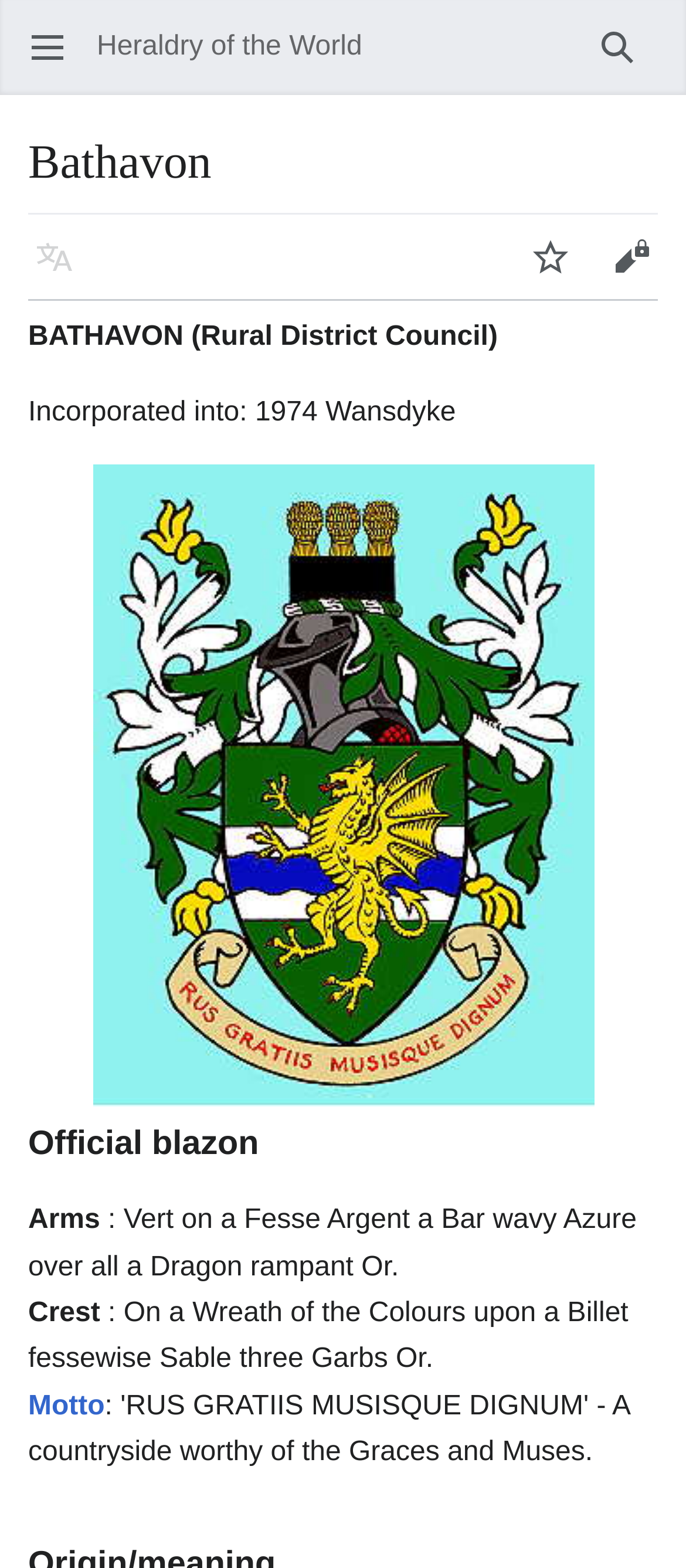What is the name of the rural district council?
Using the information from the image, answer the question thoroughly.

The answer can be found in the StaticText element with the text 'BATHAVON (Rural District Council)' which is located at the top of the webpage, indicating that the webpage is about the coat of arms of Bathavon, a rural district council.